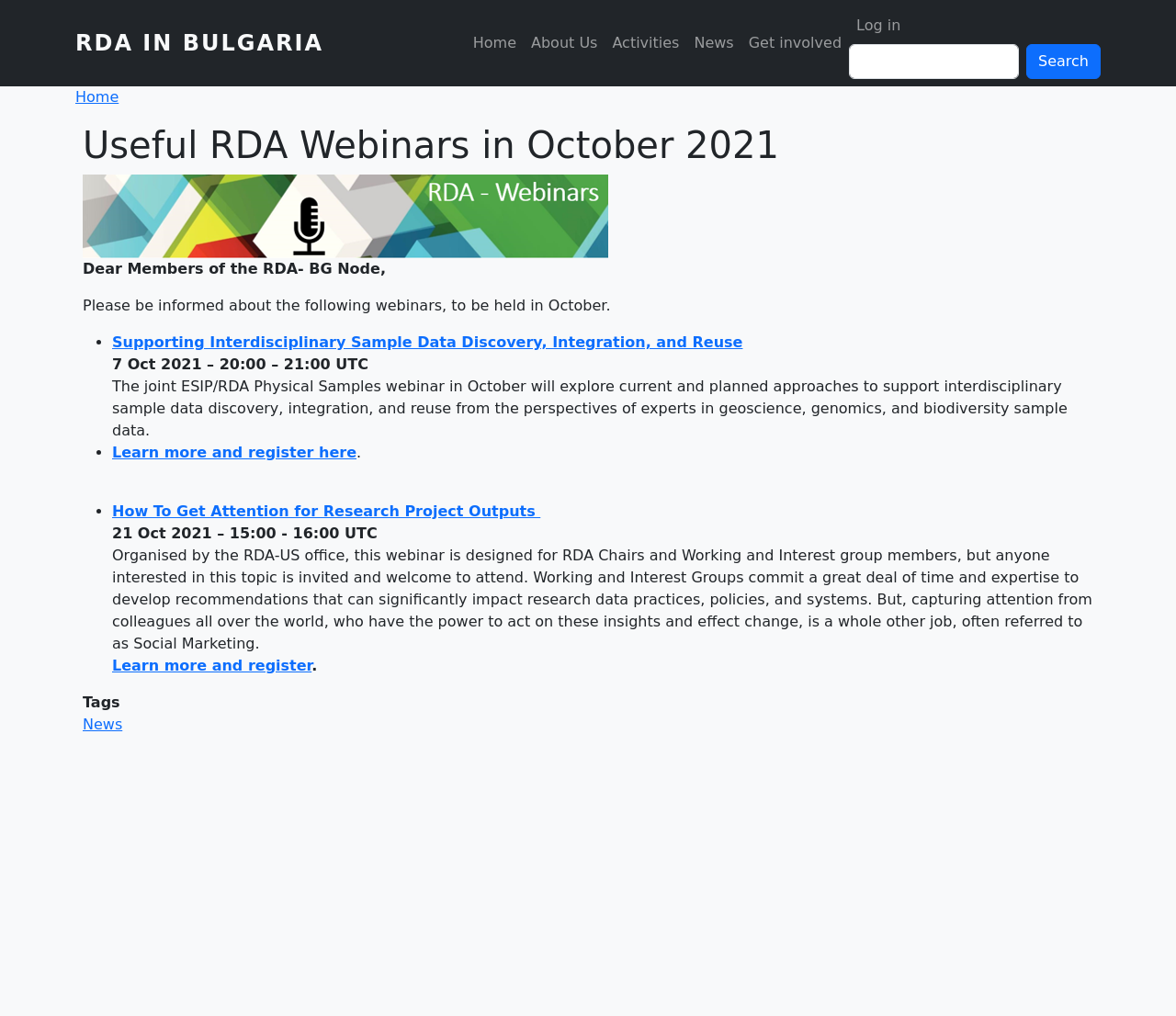What is the date of the first webinar?
Using the screenshot, give a one-word or short phrase answer.

7 Oct 2021